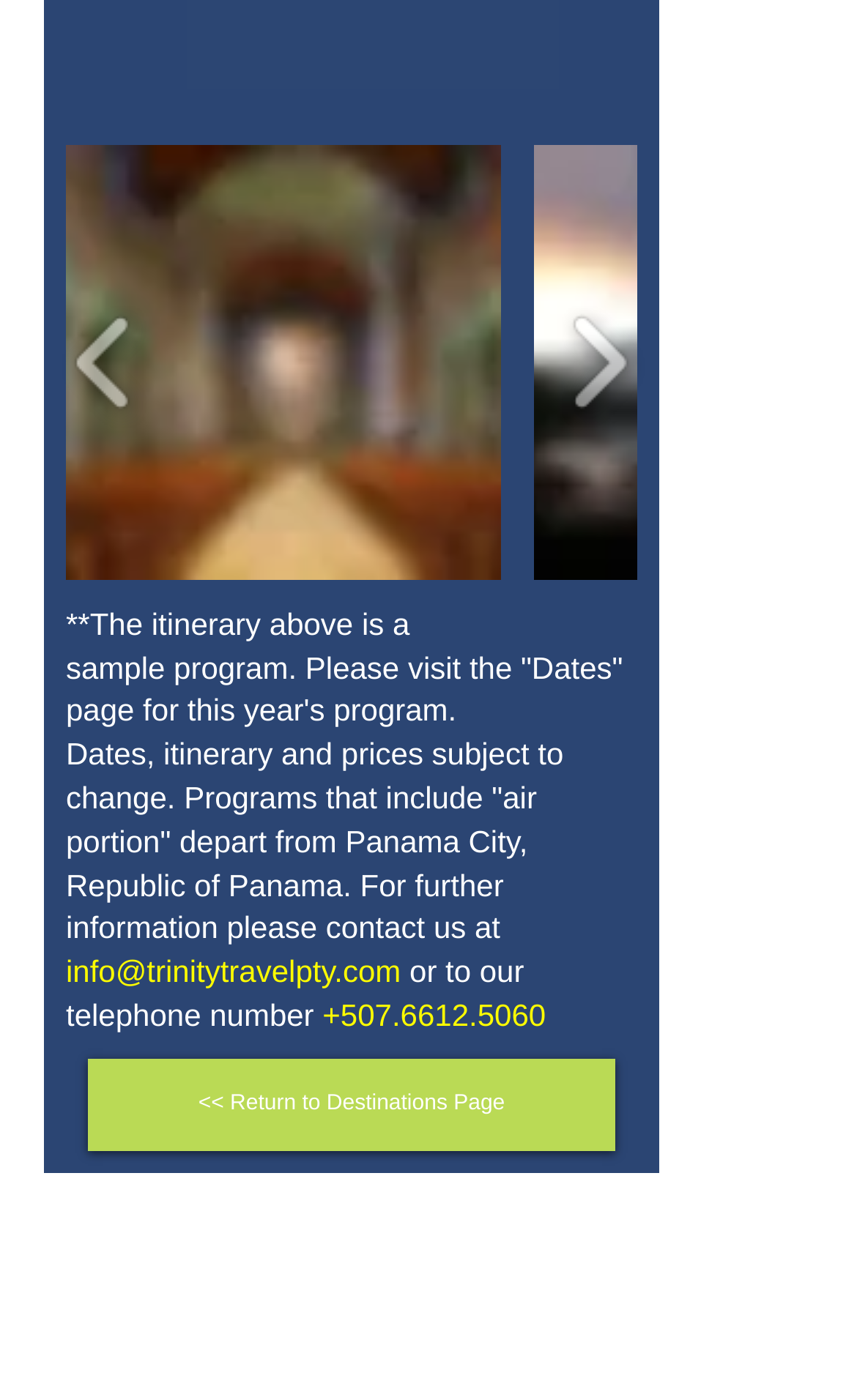Give a one-word or phrase response to the following question: What is the telephone number for inquiries?

+507.6612.5060